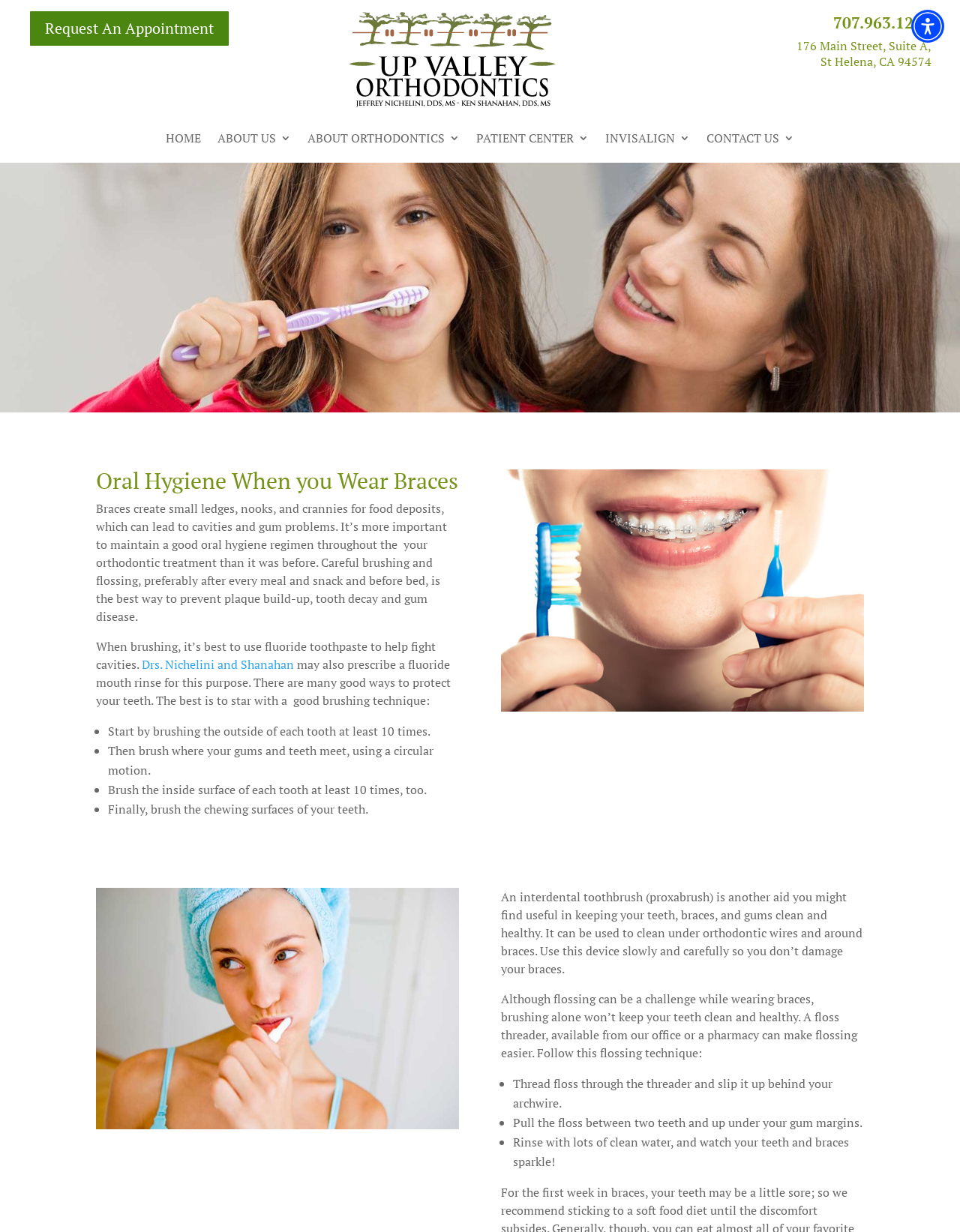Please locate the bounding box coordinates of the element that should be clicked to achieve the given instruction: "Go to the home page".

[0.173, 0.107, 0.209, 0.121]